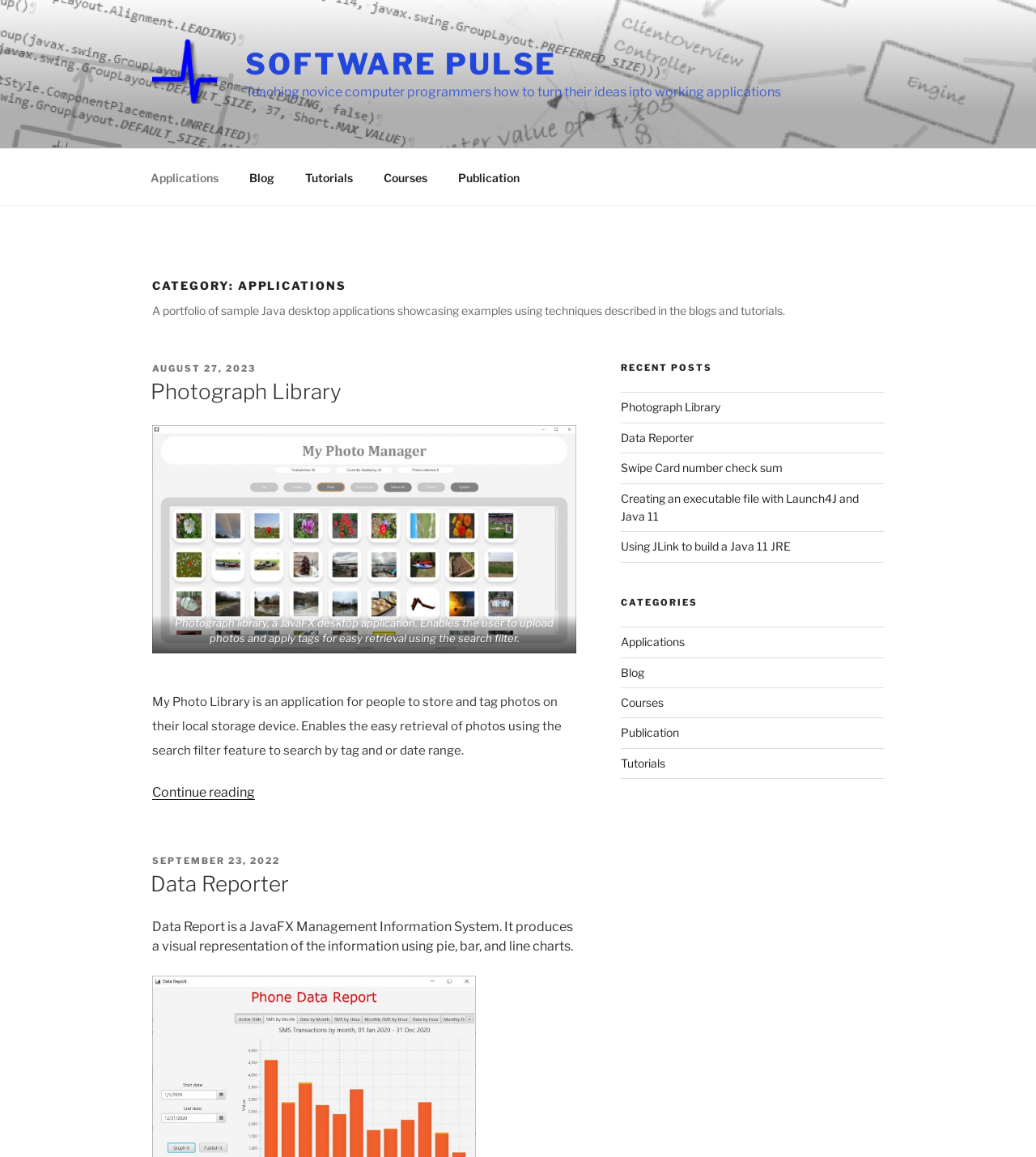What type of charts does the Data Reporter application produce?
Provide a well-explained and detailed answer to the question.

I examined the static text element that describes the Data Reporter application and found that it produces a visual representation of the information using pie, bar, and line charts.